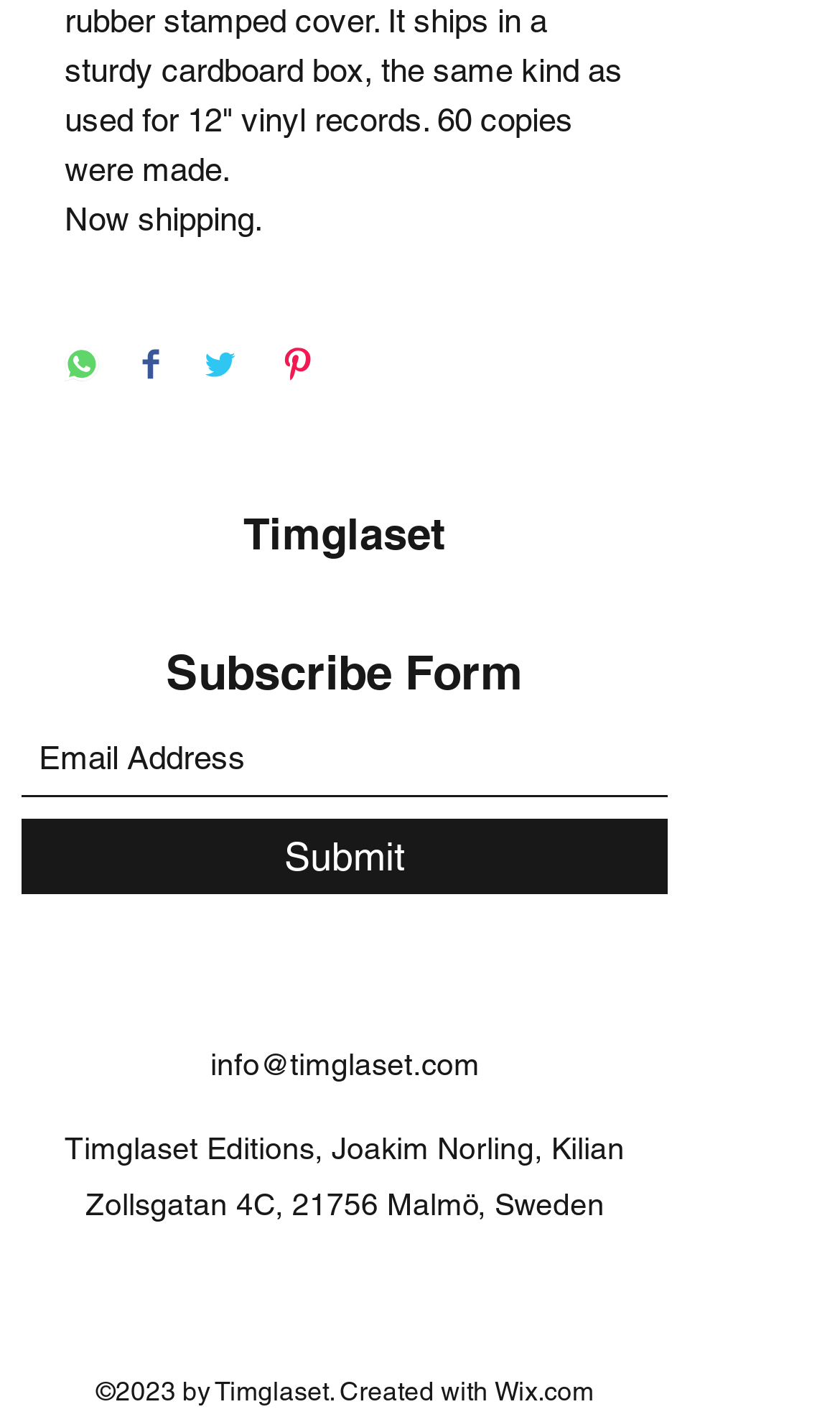Please identify the bounding box coordinates of the element on the webpage that should be clicked to follow this instruction: "Go to home page". The bounding box coordinates should be given as four float numbers between 0 and 1, formatted as [left, top, right, bottom].

None